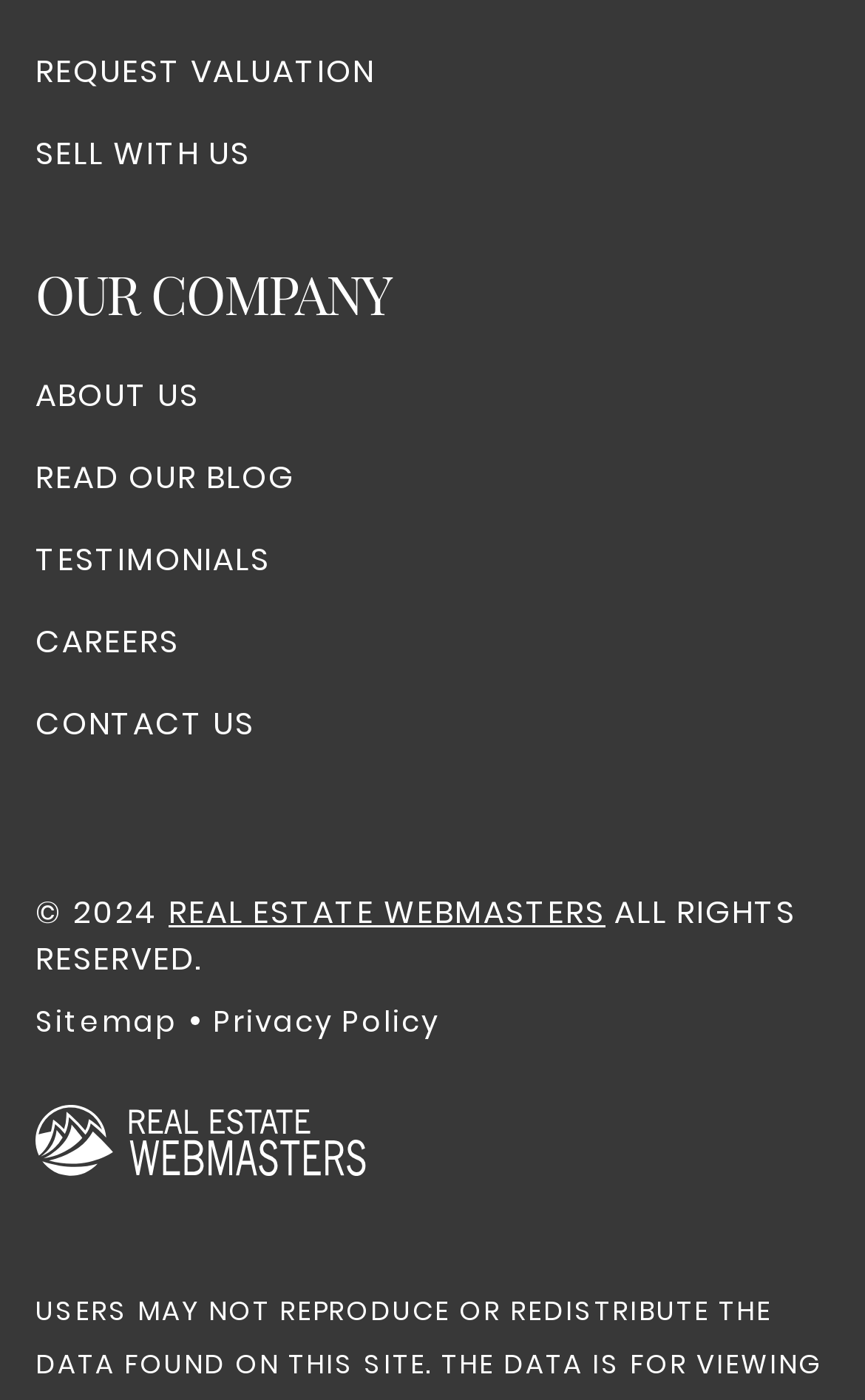Please determine the bounding box of the UI element that matches this description: Ecological Corridors. The coordinates should be given as (top-left x, top-left y, bottom-right x, bottom-right y), with all values between 0 and 1.

None